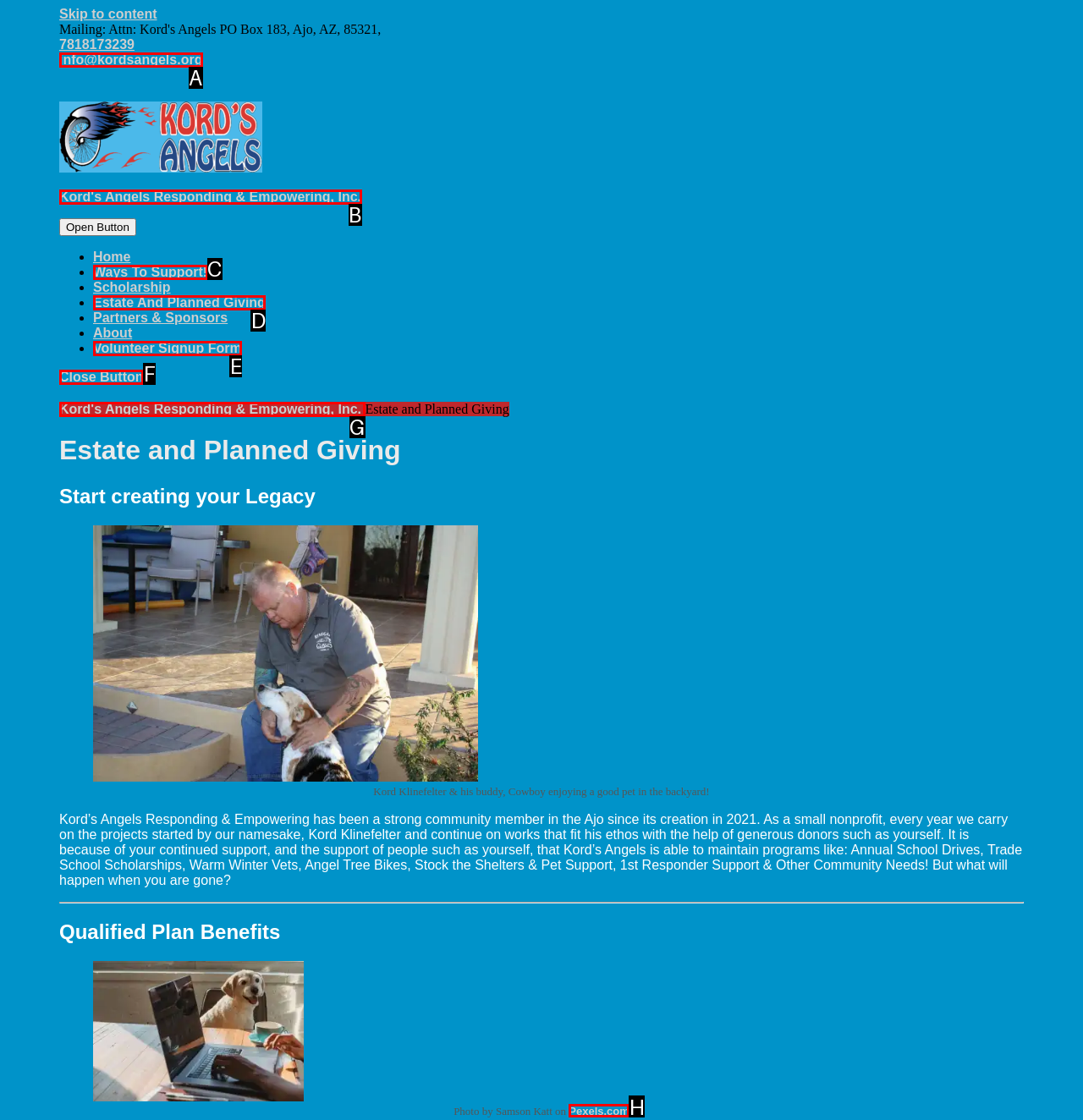Select the HTML element that needs to be clicked to perform the task: Send an email to info@kordsangels.org. Reply with the letter of the chosen option.

A